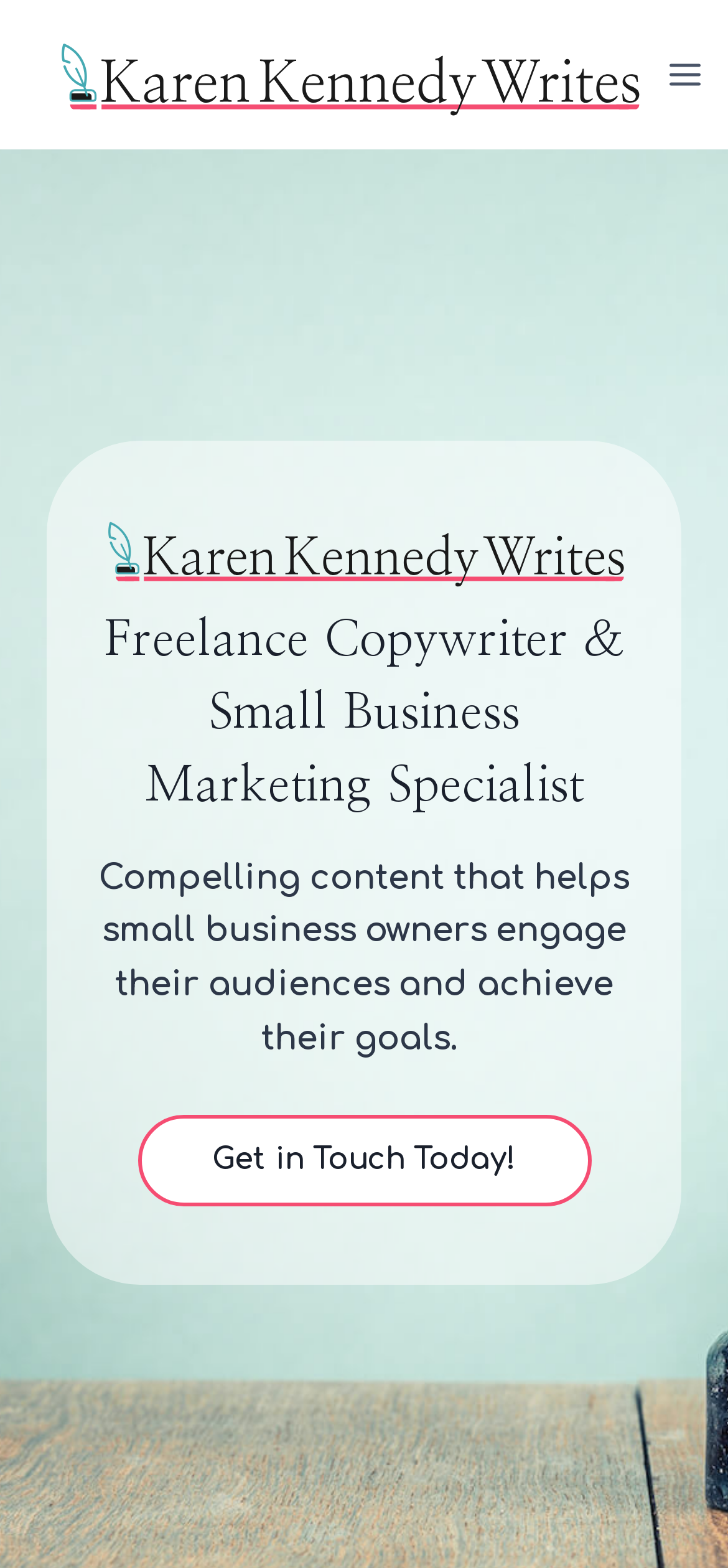Can you extract the primary headline text from the webpage?

Freelance Copywriter & Small Business Marketing Specialist